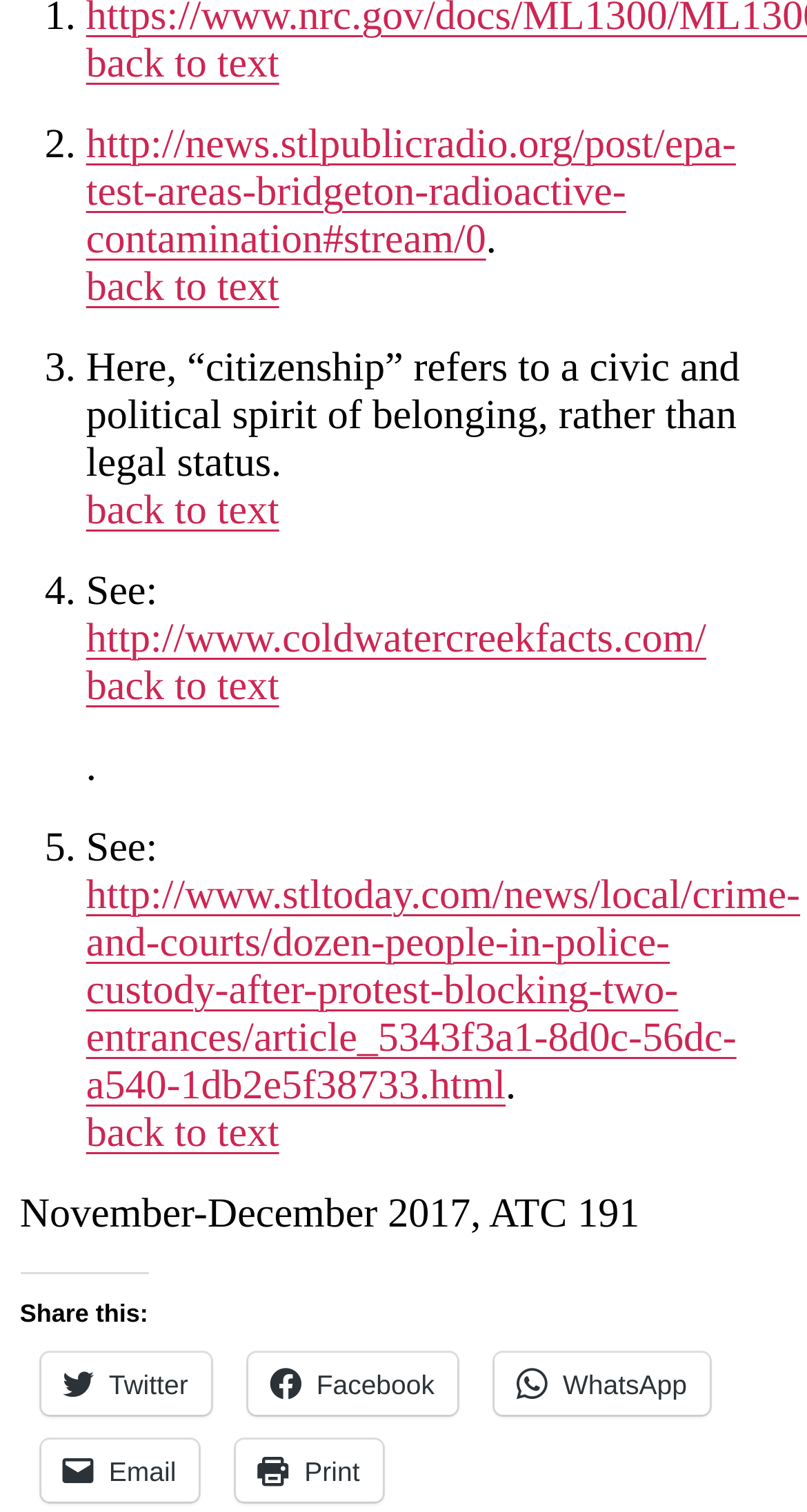What is the purpose of the 'back to text' links?
Kindly offer a comprehensive and detailed response to the question.

The 'back to text' links are scattered throughout the webpage, and their purpose is to allow the user to navigate back to the main text from the links and references provided.